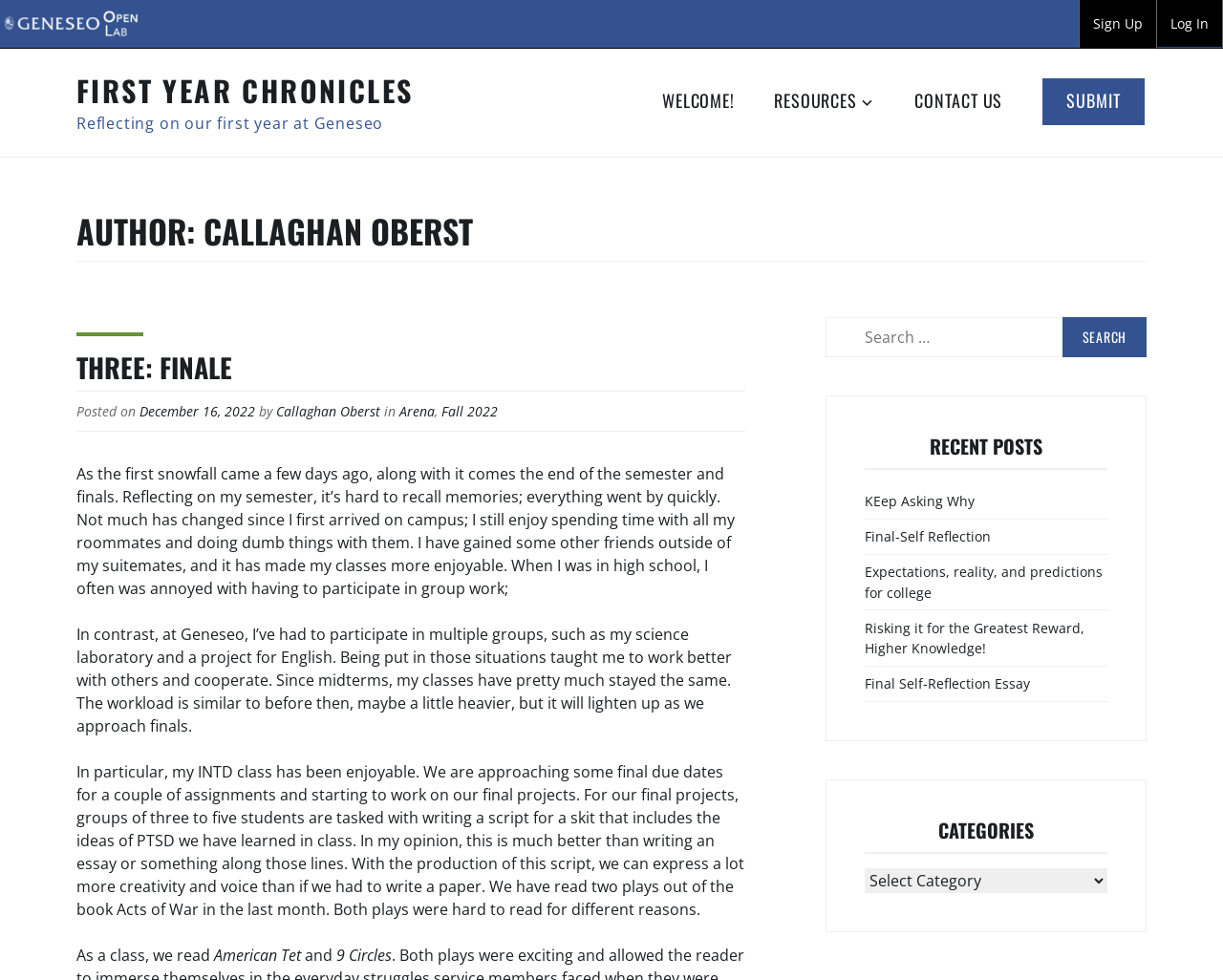Analyze the image and deliver a detailed answer to the question: What is the purpose of the search box?

The search box is located at the bottom of the page, and has a label 'Search for:' next to it. It is likely used to search for specific posts or keywords within the blog.